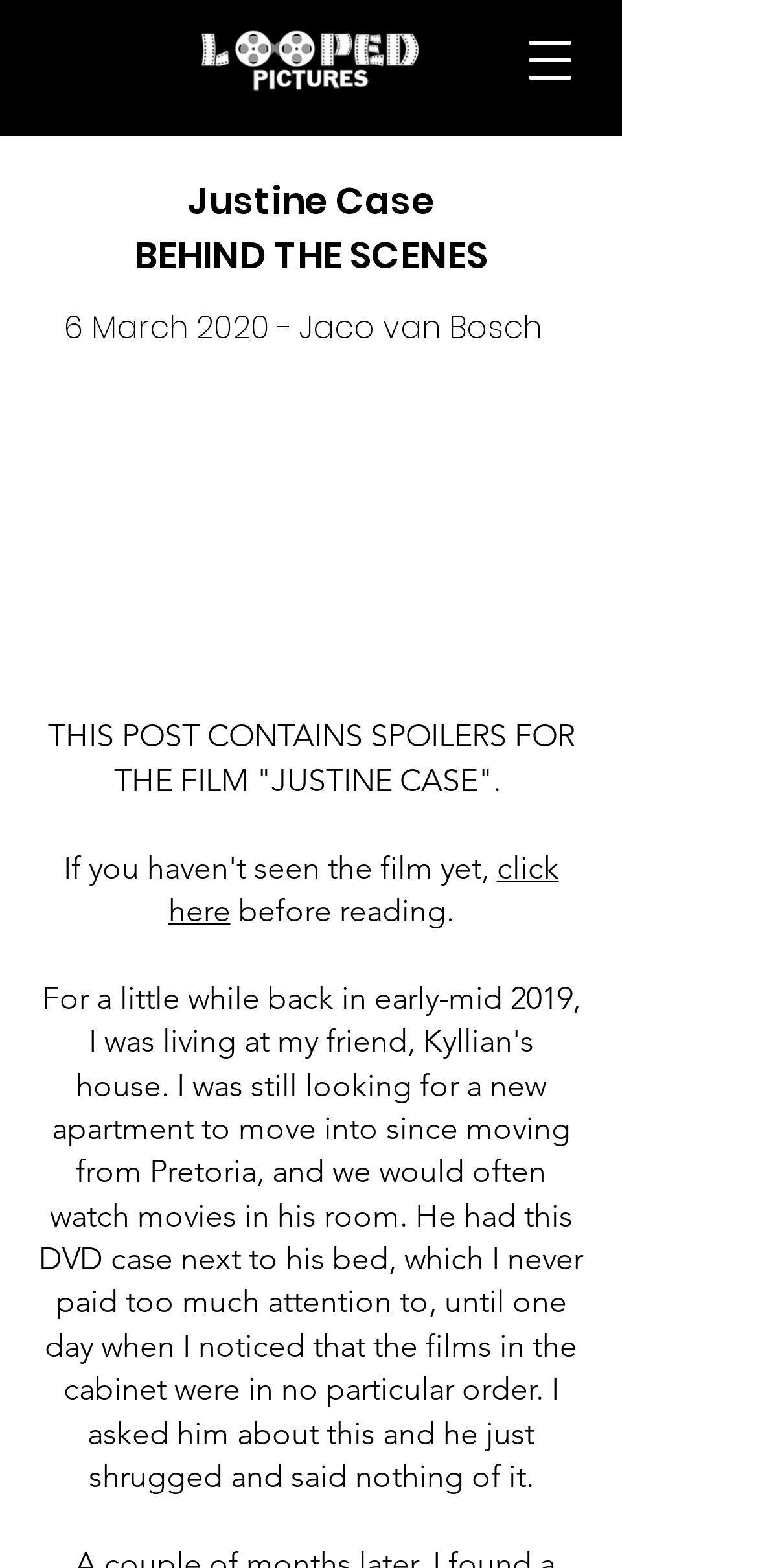Locate the bounding box of the UI element with the following description: "aria-label="Open navigation menu"".

[0.662, 0.007, 0.79, 0.069]